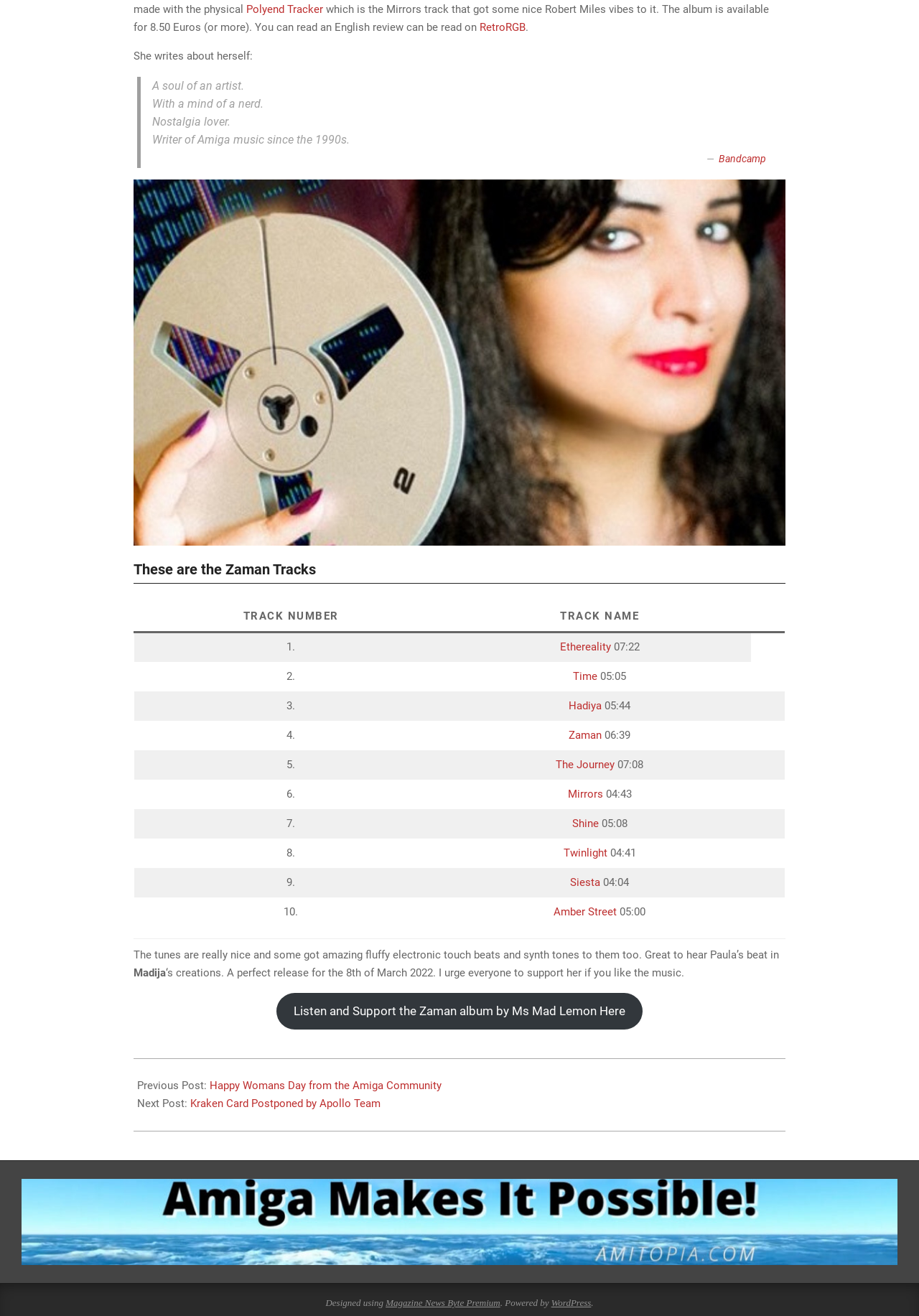Locate the bounding box of the UI element based on this description: "The Journey". Provide four float numbers between 0 and 1 as [left, top, right, bottom].

[0.605, 0.576, 0.669, 0.586]